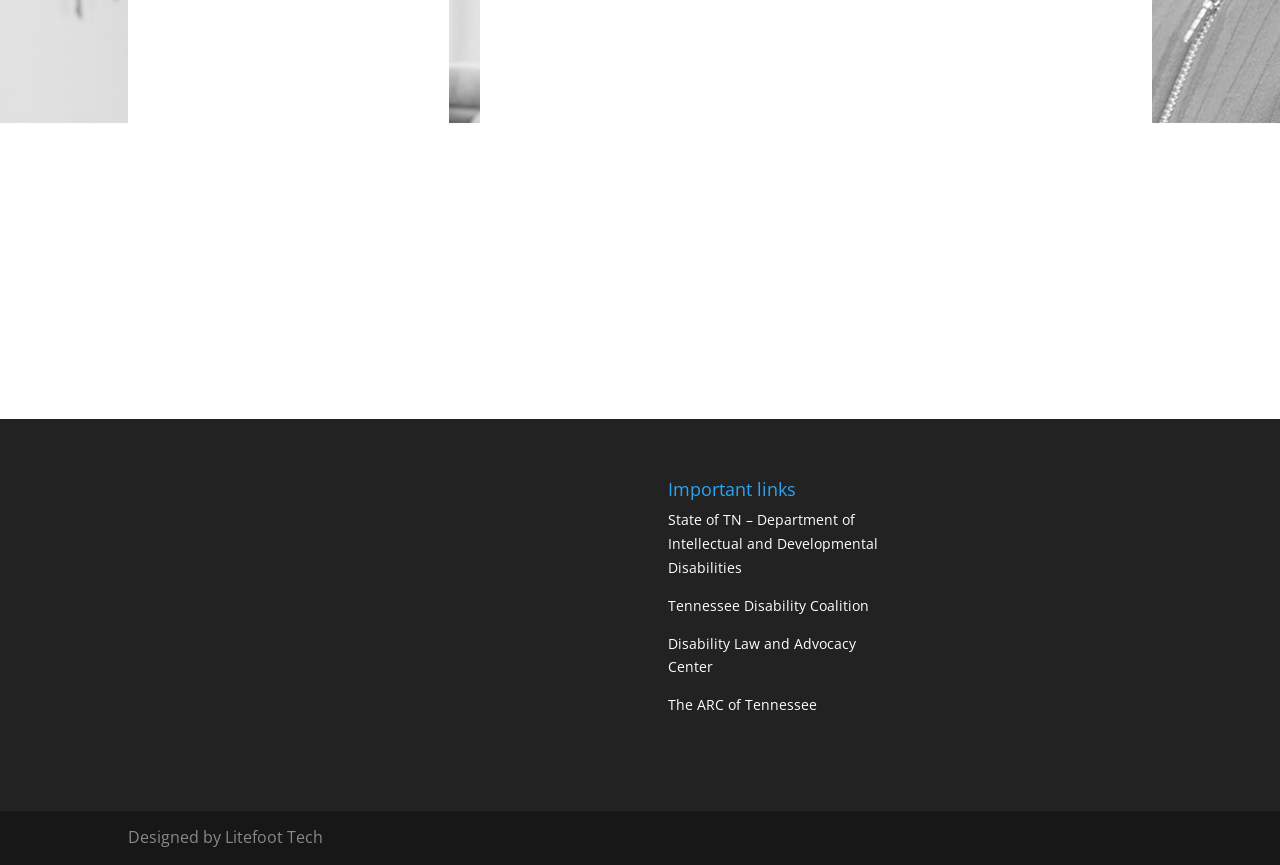Based on the provided description, "Tennessee Disability Coalition", find the bounding box of the corresponding UI element in the screenshot.

[0.522, 0.689, 0.679, 0.711]